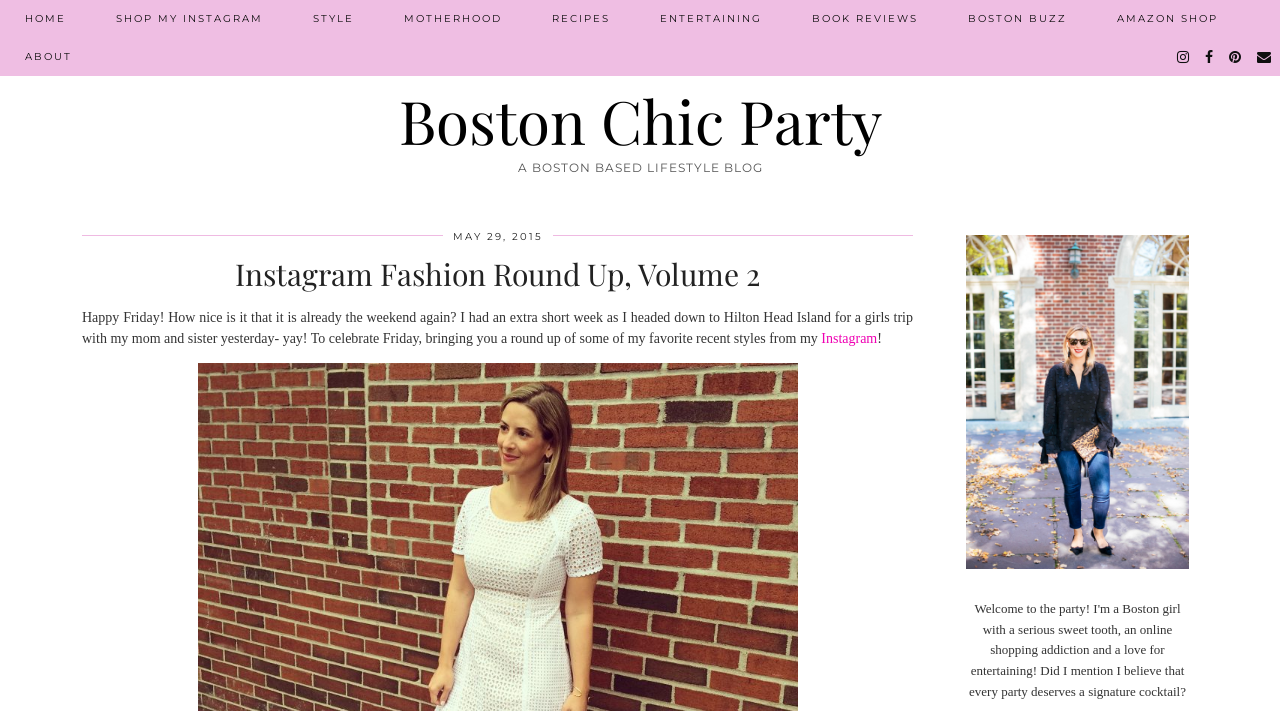Please locate the clickable area by providing the bounding box coordinates to follow this instruction: "Visit the 'STYLE' page".

[0.225, 0.0, 0.296, 0.053]